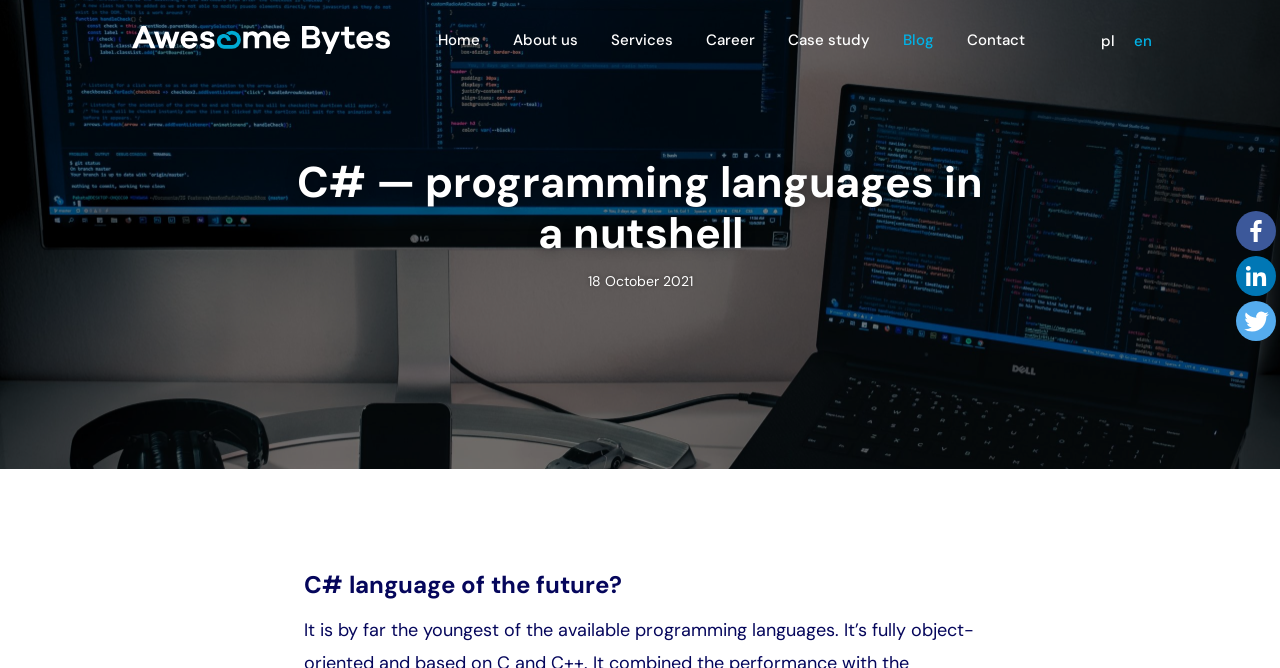Pinpoint the bounding box coordinates of the clickable element needed to complete the instruction: "search for something". The coordinates should be provided as four float numbers between 0 and 1: [left, top, right, bottom].

[0.1, 0.0, 0.9, 0.001]